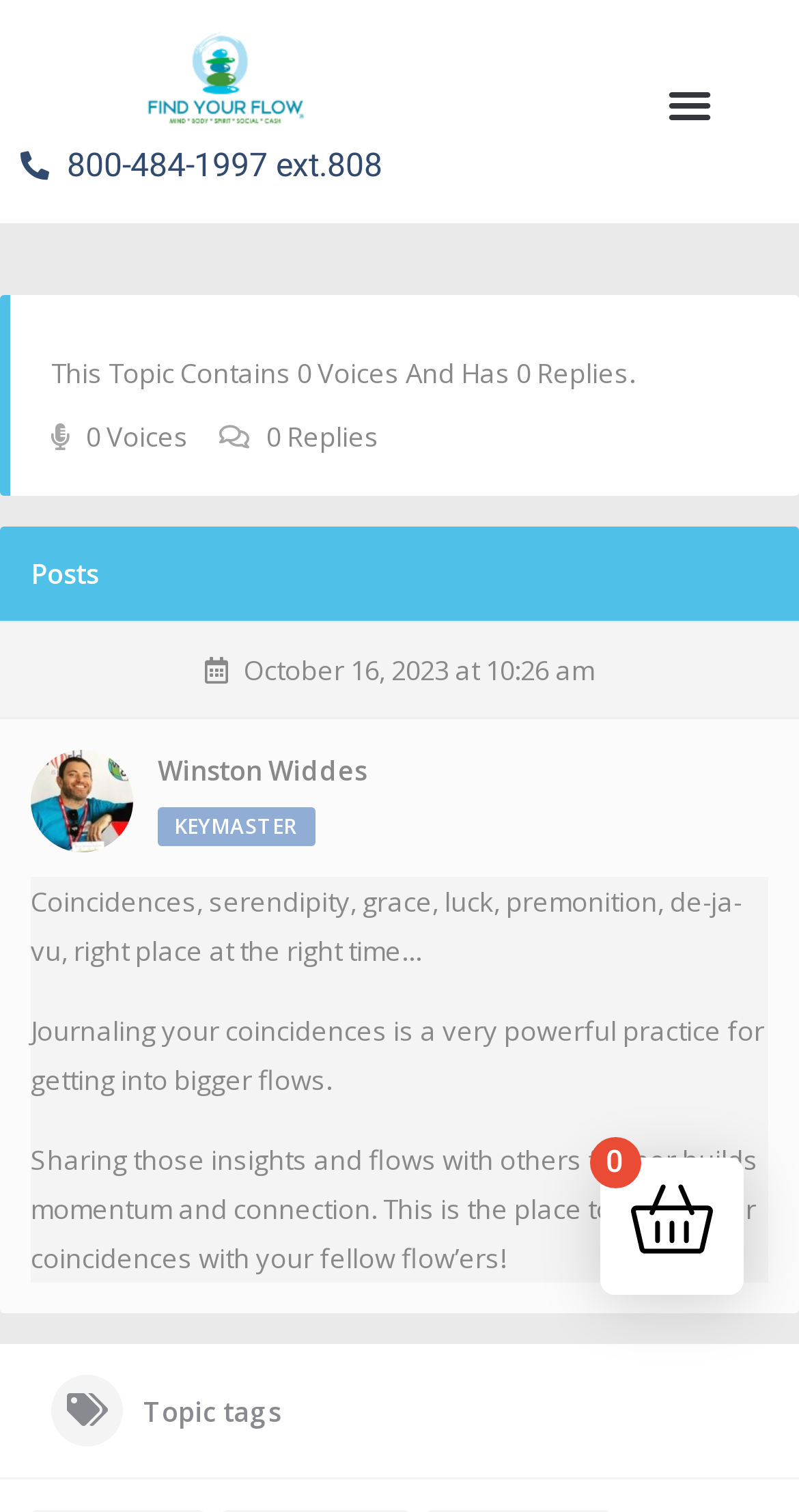What is the username of the user who posted the topic?
Provide an in-depth and detailed explanation in response to the question.

I found the username by looking at the link element with the content 'Winston Widdes' located at [0.038, 0.499, 0.962, 0.521]